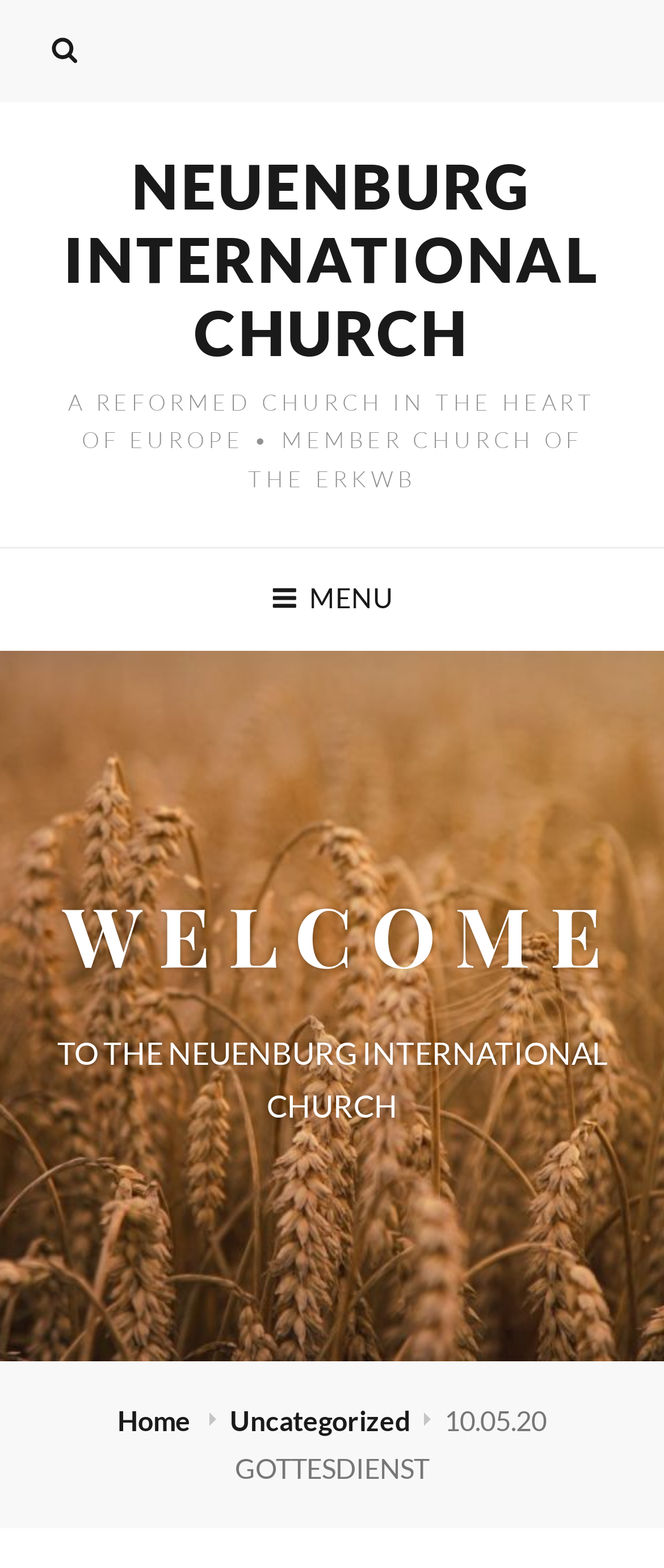What is the purpose of the button 'MENU'? Refer to the image and provide a one-word or short phrase answer.

To expand or collapse a menu